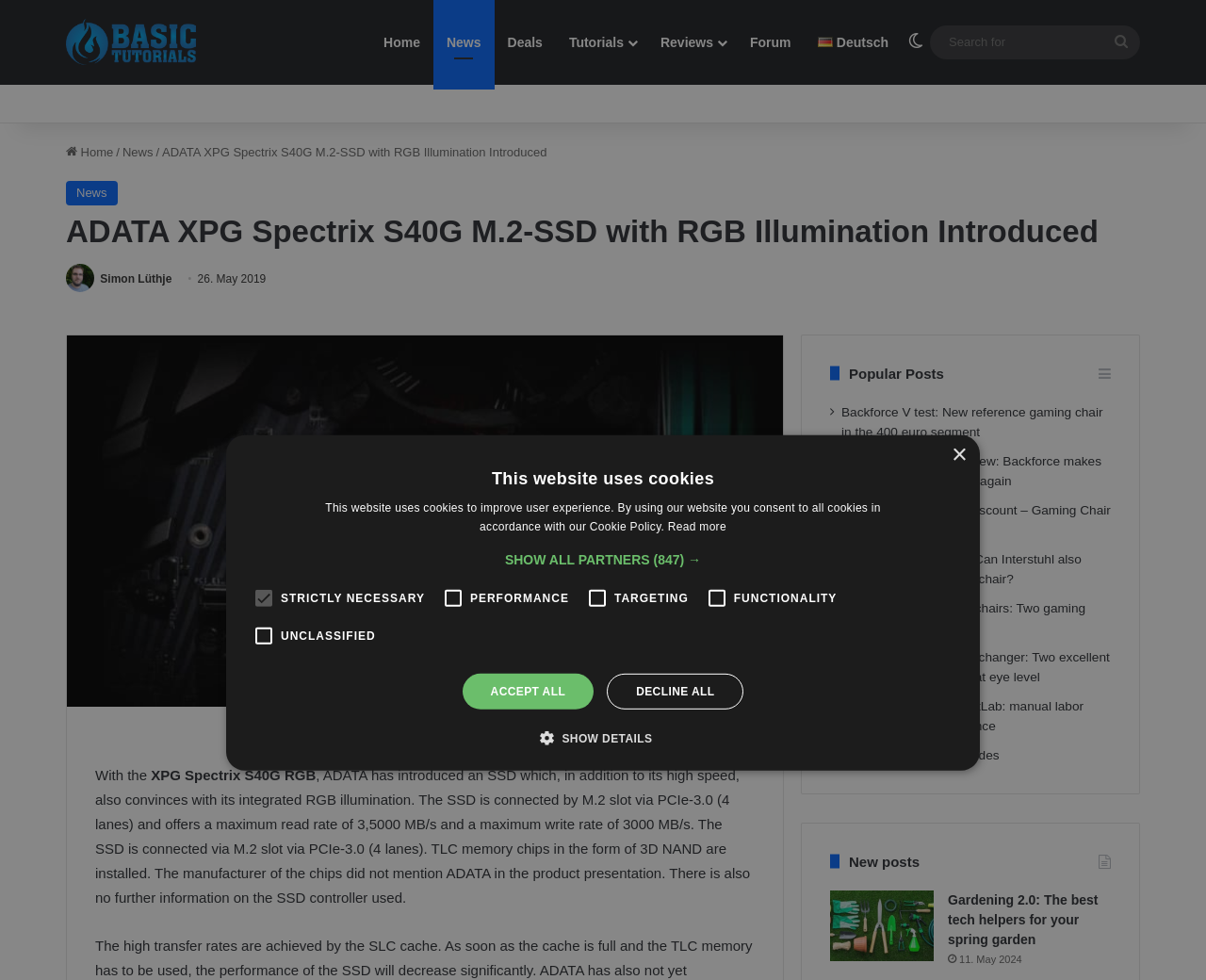Please locate the bounding box coordinates of the element's region that needs to be clicked to follow the instruction: "View the 'Popular Posts'". The bounding box coordinates should be provided as four float numbers between 0 and 1, i.e., [left, top, right, bottom].

[0.704, 0.373, 0.783, 0.389]